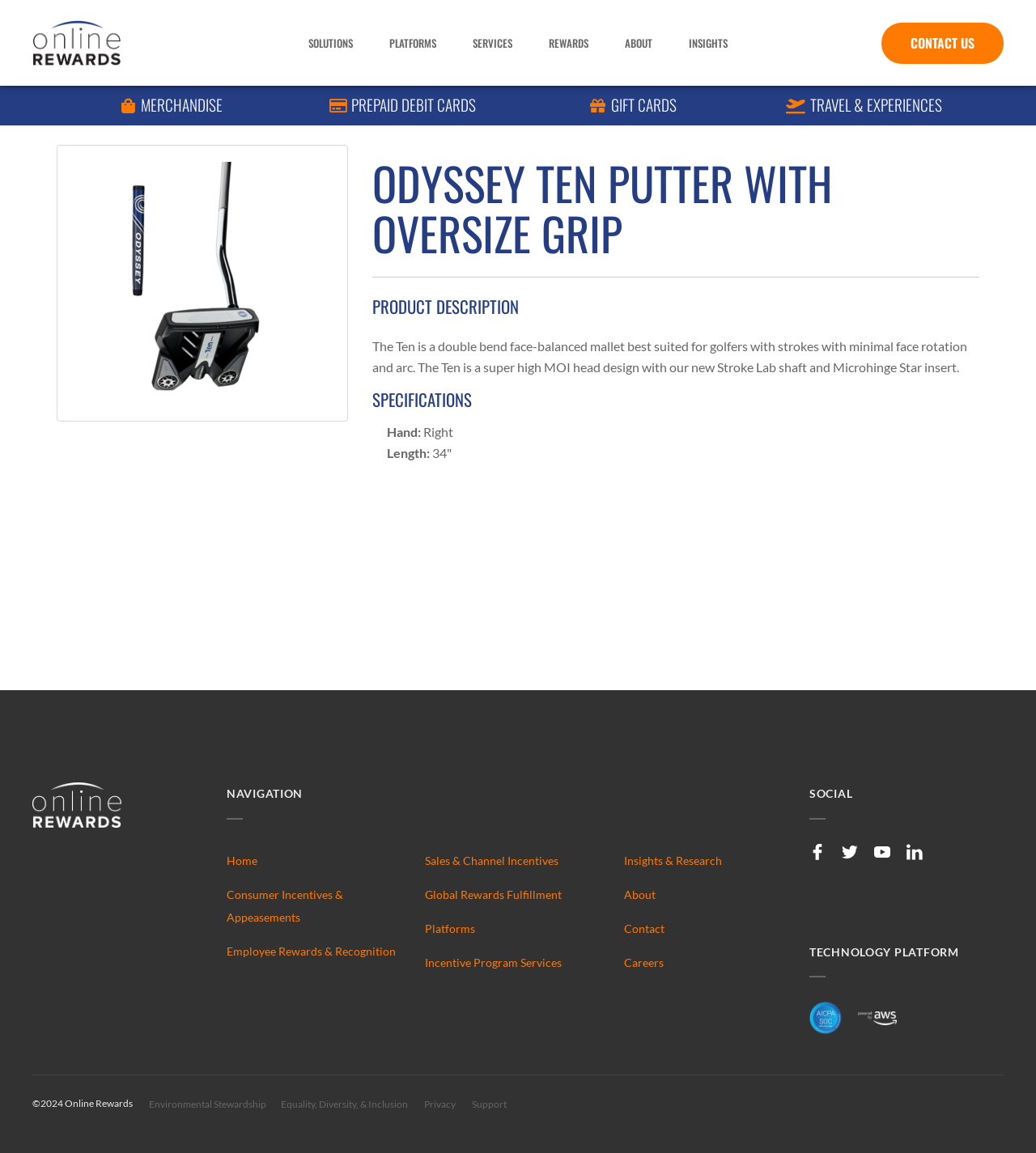Analyze the image and provide a detailed answer to the question: What is the name of the product?

I found the answer by looking at the heading element with the text 'ODYSSEY TEN PUTTER WITH OVERSIZE GRIP' which is located above the product image.